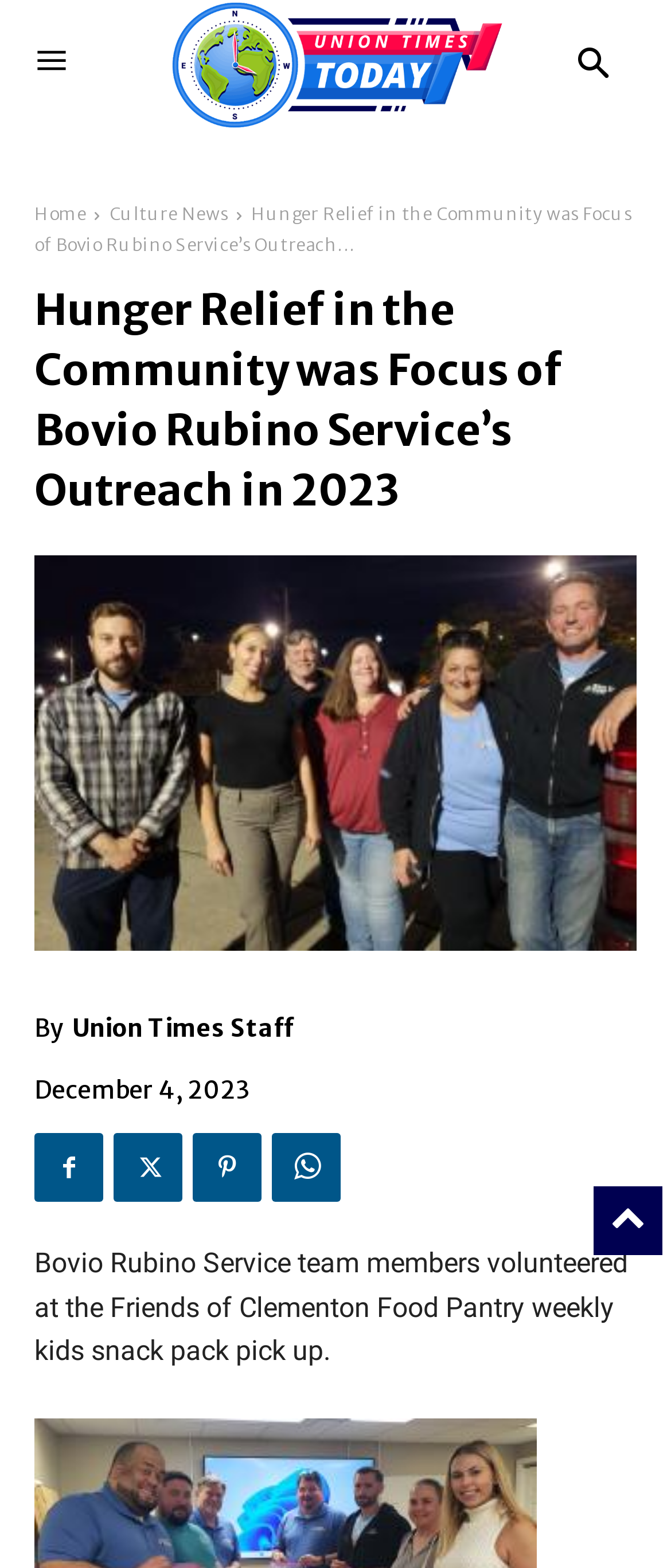What is the name of the service team? Using the information from the screenshot, answer with a single word or phrase.

Bovio Rubino Service